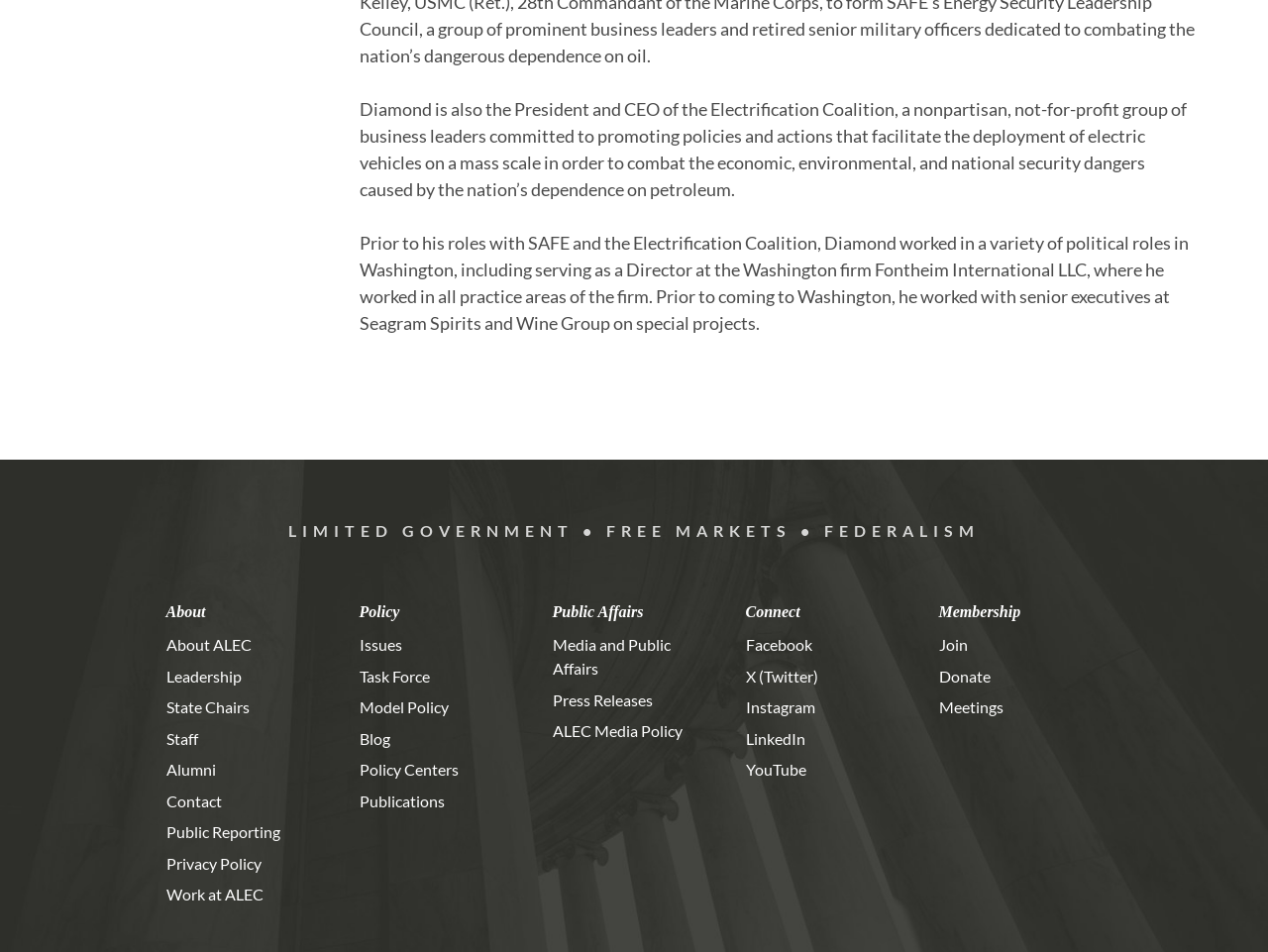Predict the bounding box of the UI element based on this description: "Policy Centers".

[0.283, 0.798, 0.361, 0.818]